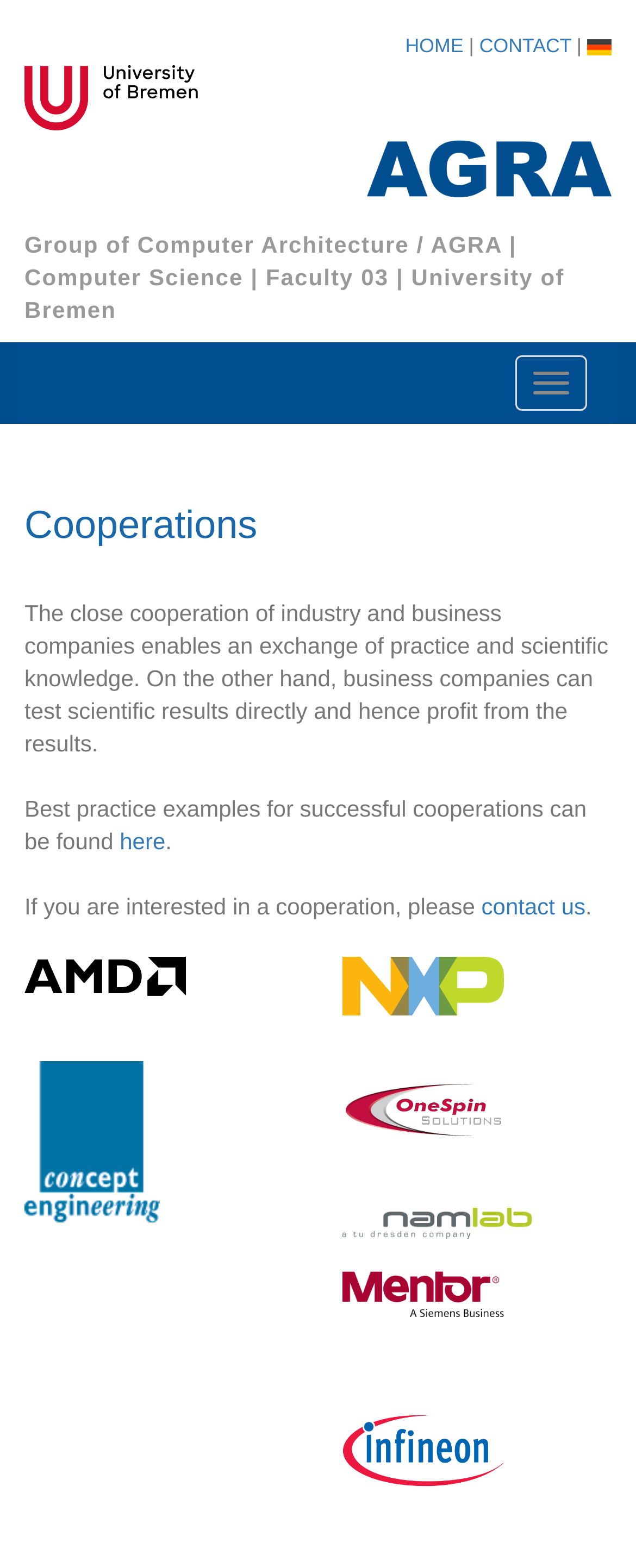Identify the bounding box of the UI element described as follows: "University of Bremen". Provide the coordinates as four float numbers in the range of 0 to 1 [left, top, right, bottom].

[0.038, 0.168, 0.887, 0.205]